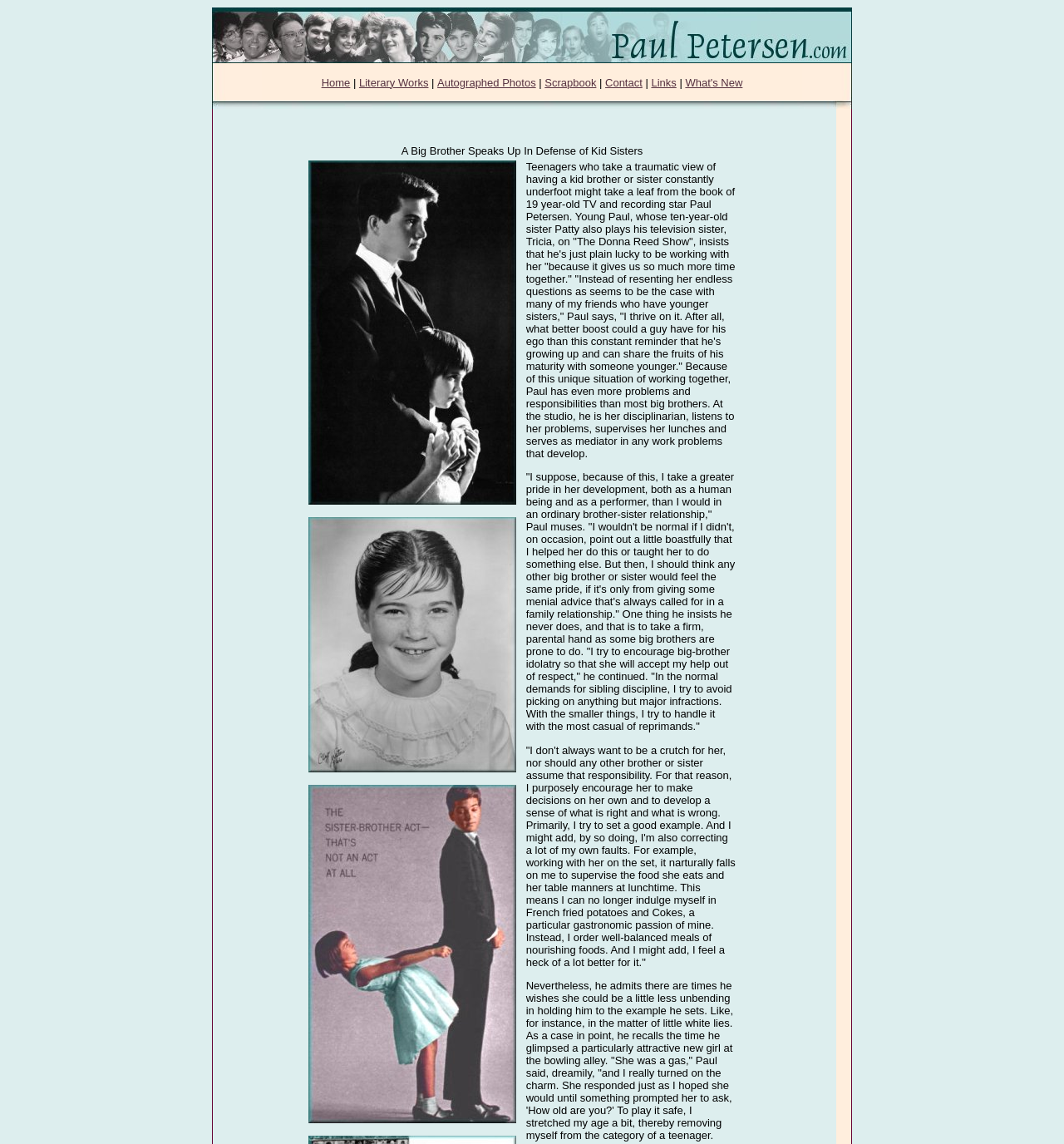Offer a thorough description of the webpage.

The webpage is the official website of Paul Petersen, with a focus on his sister Patty Petersen. At the top, there is a navigation menu with links to various sections, including "Home", "Literary Works", "Autographed Photos", "Scrapbook", "Contact", "Links", and "What's New". This menu is divided into three parts, with the first part containing a single link "Back to Entry Page" accompanied by an image, and the second part containing the majority of the links, separated by vertical lines. The third part is empty.

Below the navigation menu, there is a large section that takes up most of the page. This section contains three columns, with the left and right columns containing images, and the middle column containing a title "A Big Brother Speaks Up In Defense of Kid Sisters". Below the title, there are three images stacked vertically.

At the top-left corner of the page, there is a small image, and at the bottom of the page, there are five small images aligned horizontally.